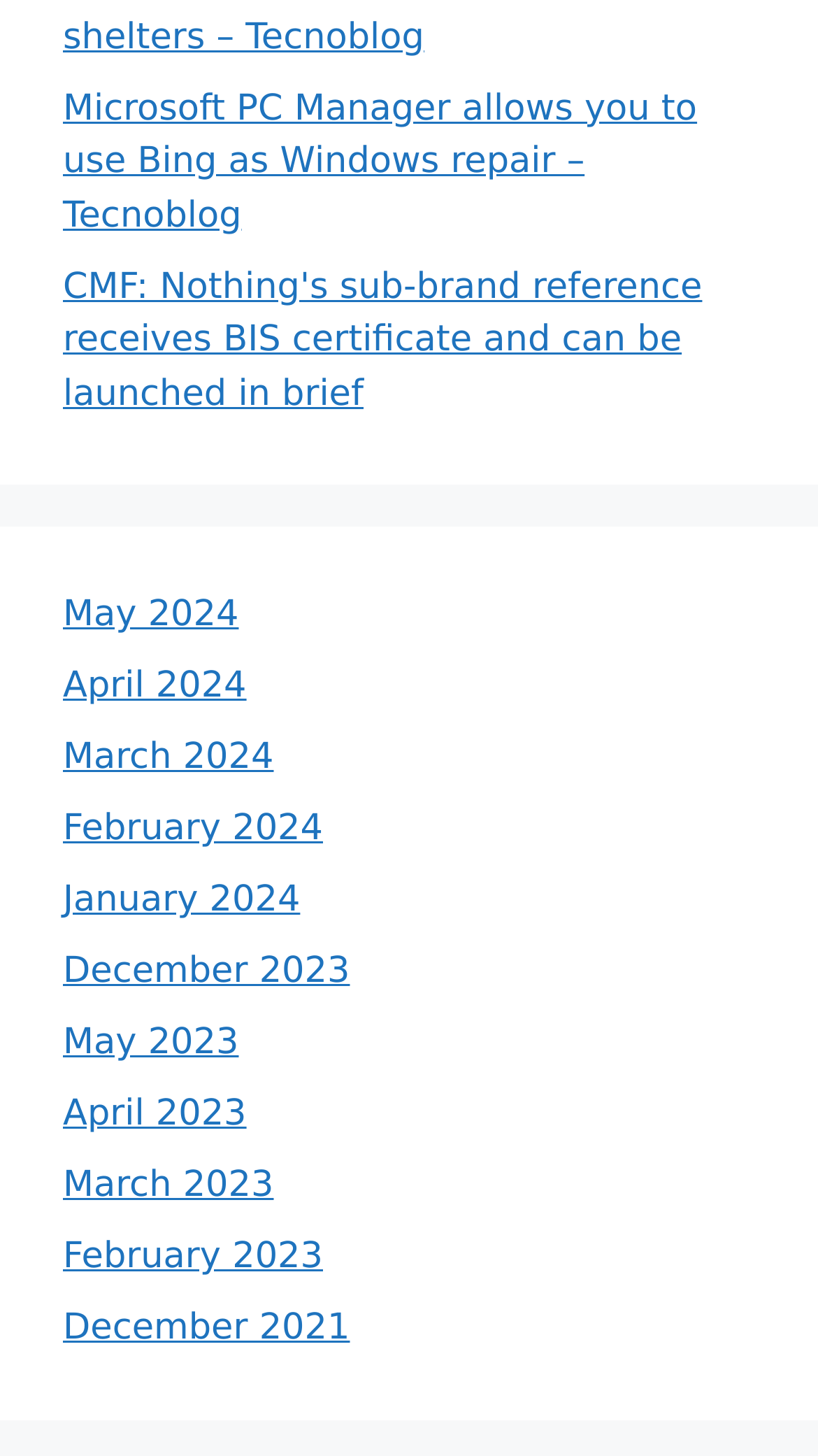Please give a succinct answer to the question in one word or phrase:
How many months are listed in 2023?

3